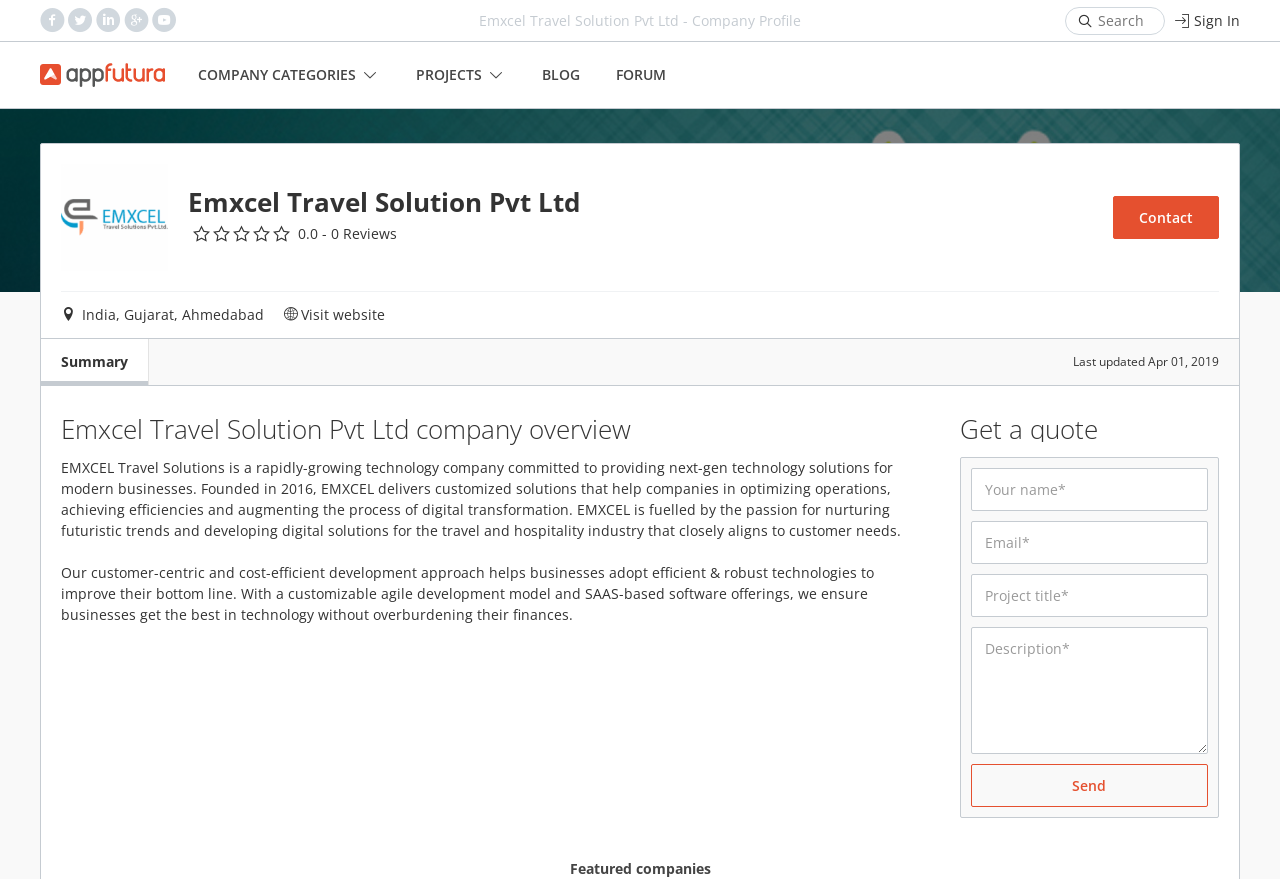Identify the bounding box for the described UI element. Provide the coordinates in (top-left x, top-left y, bottom-right x, bottom-right y) format with values ranging from 0 to 1: Blog

[0.409, 0.048, 0.467, 0.123]